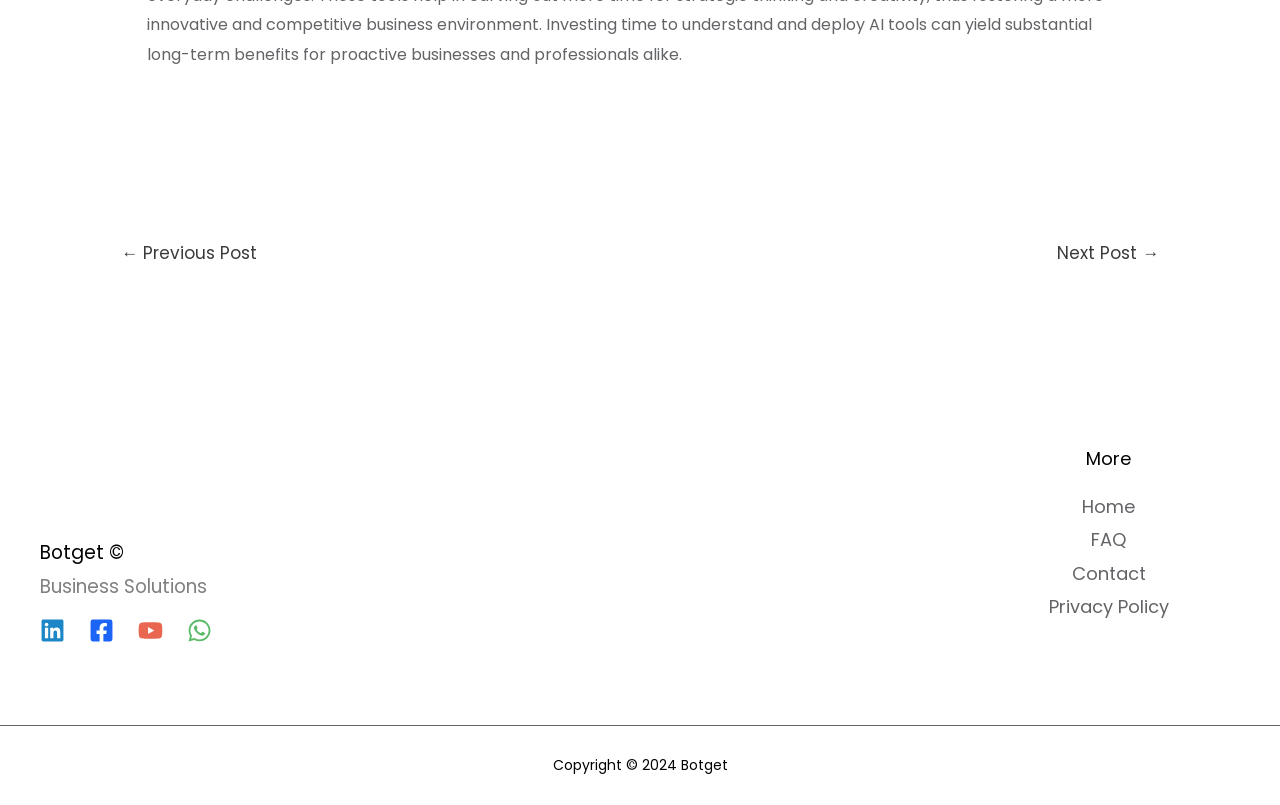Pinpoint the bounding box coordinates of the element that must be clicked to accomplish the following instruction: "go to next post". The coordinates should be in the format of four float numbers between 0 and 1, i.e., [left, top, right, bottom].

[0.806, 0.292, 0.926, 0.341]